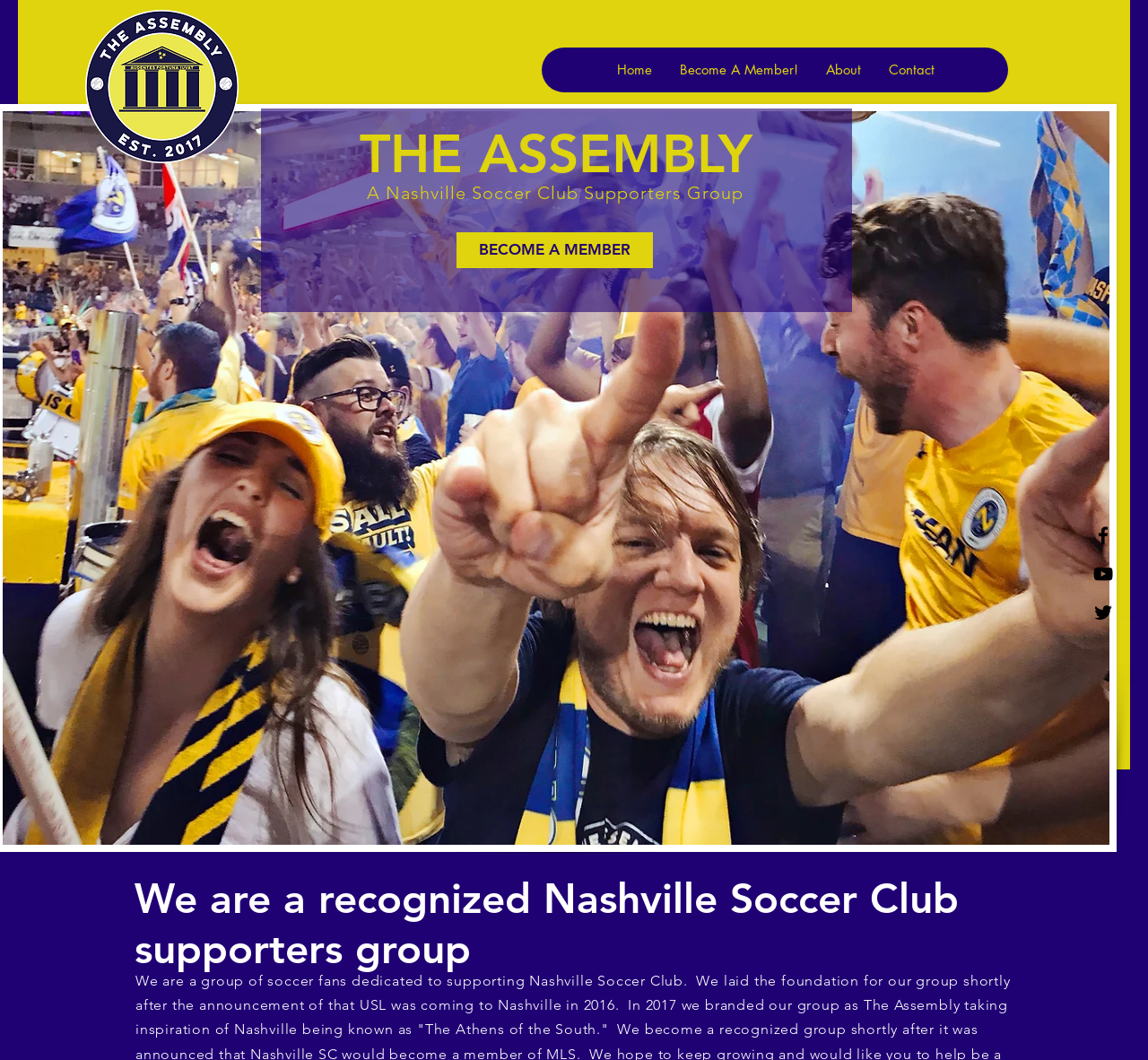Given the webpage screenshot and the description, determine the bounding box coordinates (top-left x, top-left y, bottom-right x, bottom-right y) that define the location of the UI element matching this description: About

[0.75, 0.016, 0.805, 0.058]